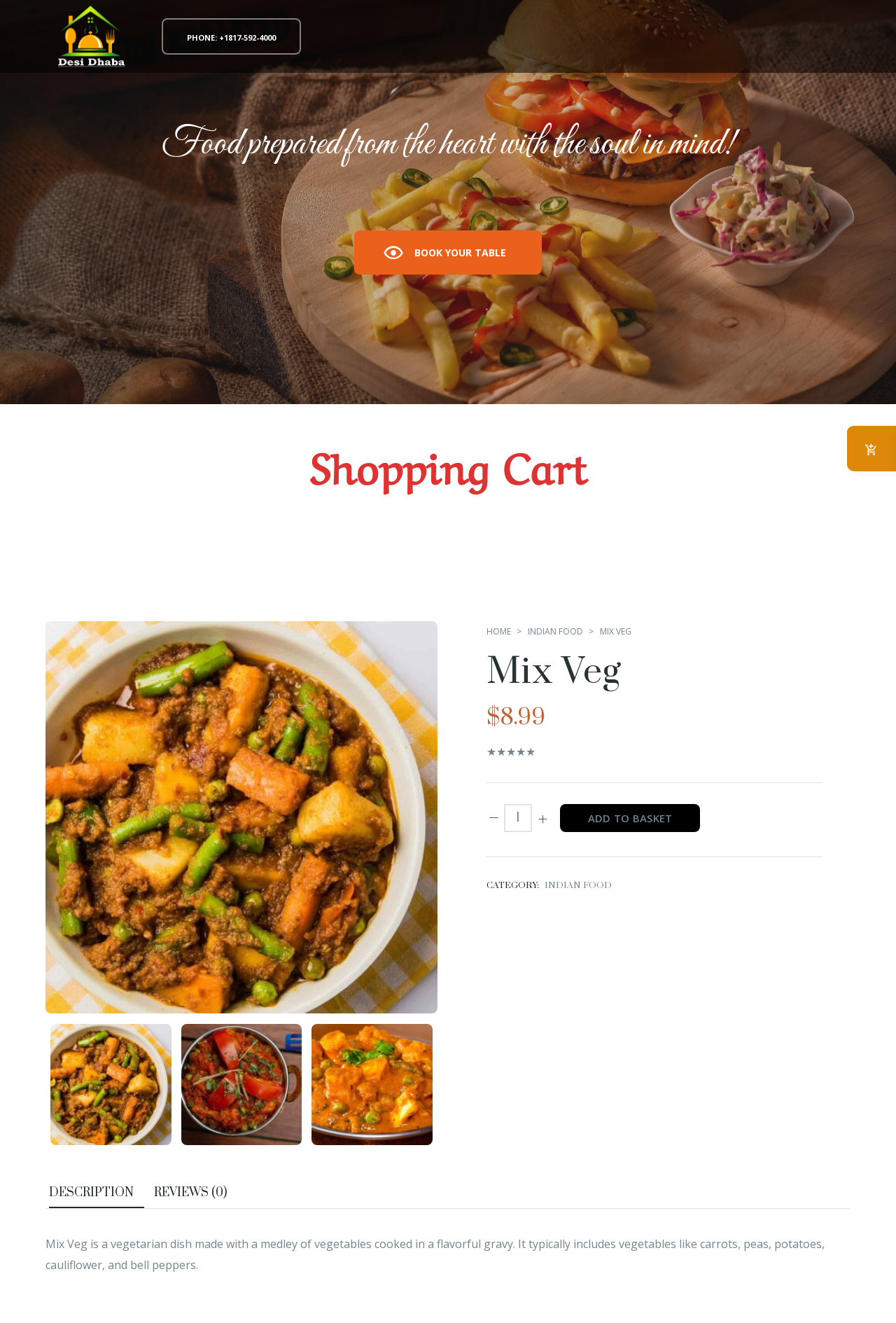Could you determine the bounding box coordinates of the clickable element to complete the instruction: "Book a table"? Provide the coordinates as four float numbers between 0 and 1, i.e., [left, top, right, bottom].

[0.395, 0.174, 0.605, 0.208]